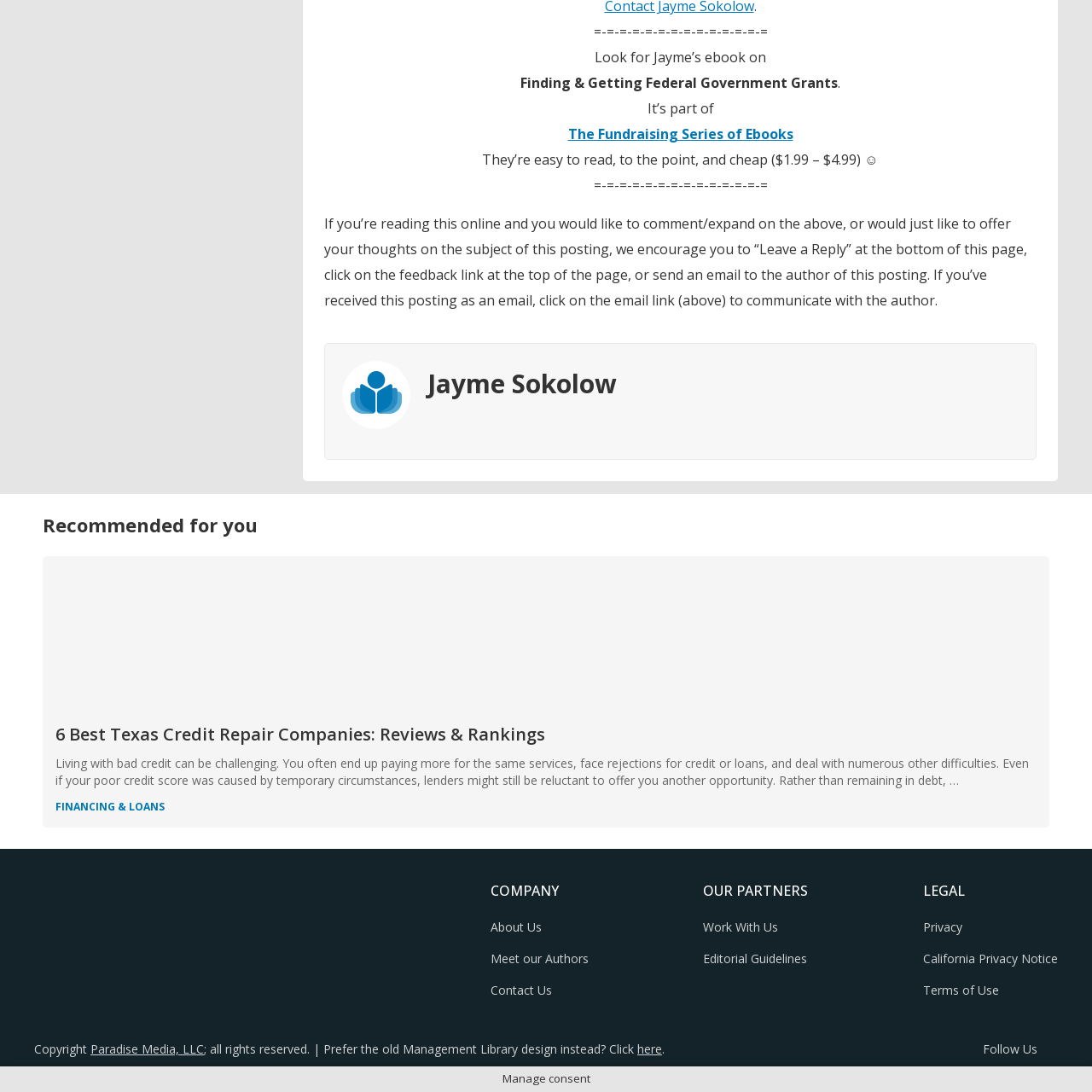Describe in detail the contents of the image highlighted within the red box.

The image features a simple decorative design composed of horizontal lines, likely serving as a visual separator or accent. It is placed between textual elements on a webpage that discusses federal government grants and related information. This style enhances the presentation of the content by providing a clear demarcation, allowing readers to easily distinguish between different sections of the text. The context suggests that this image contributes to the overall readability and aesthetics of the page focused on informative content about grant resources.